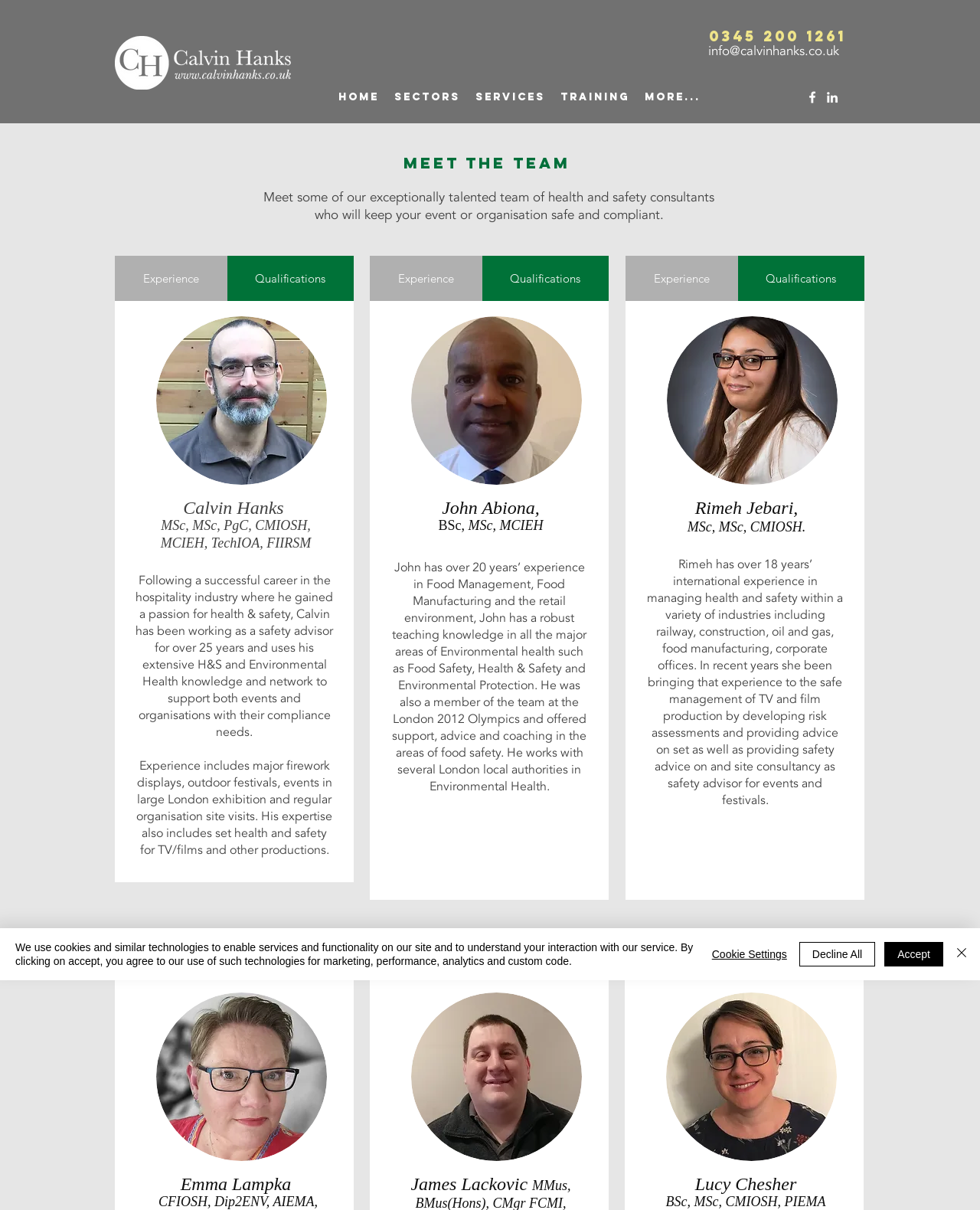Pinpoint the bounding box coordinates of the clickable area needed to execute the instruction: "Click the HOME link". The coordinates should be specified as four float numbers between 0 and 1, i.e., [left, top, right, bottom].

[0.338, 0.068, 0.395, 0.092]